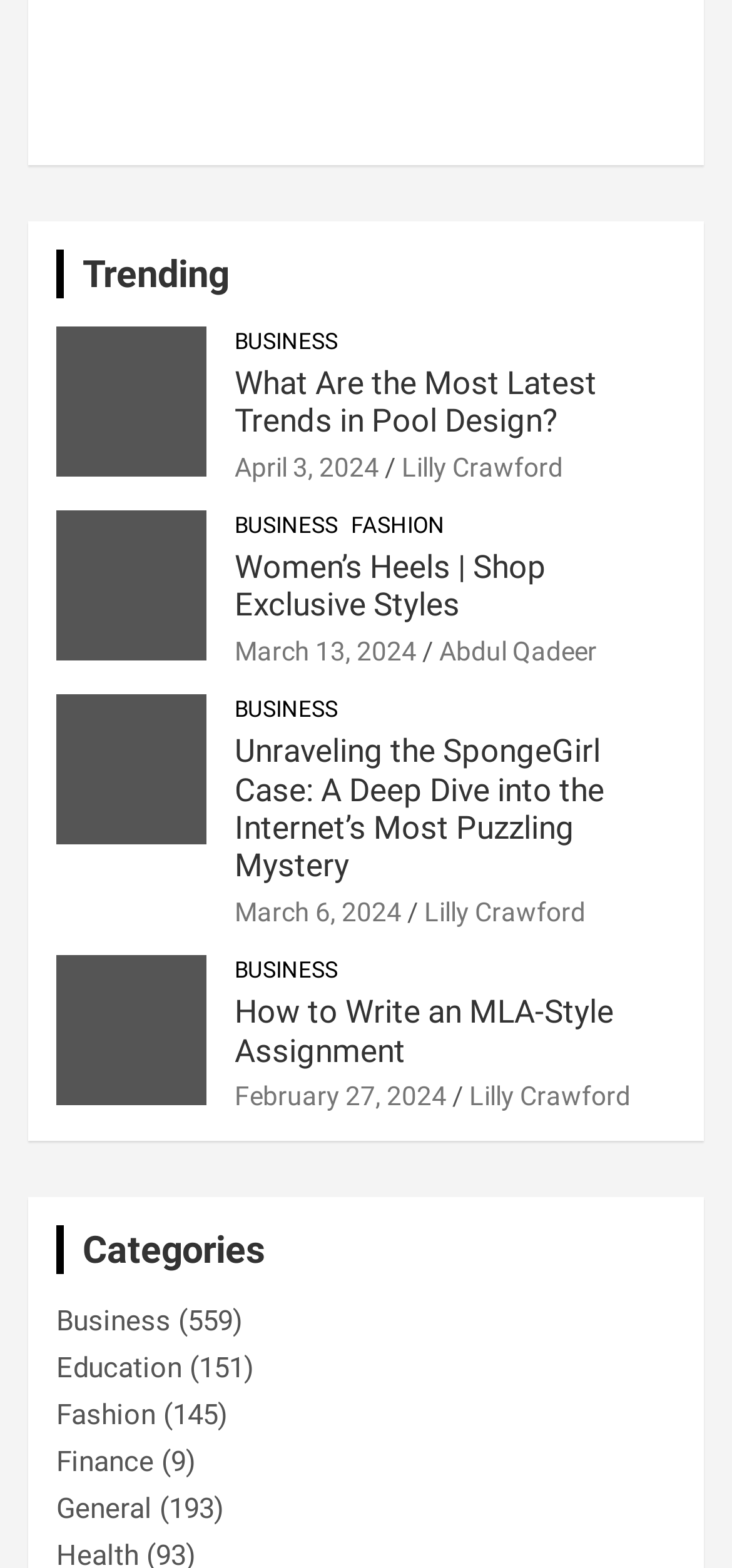Extract the bounding box of the UI element described as: "Lilly Crawford".

[0.641, 0.689, 0.862, 0.708]